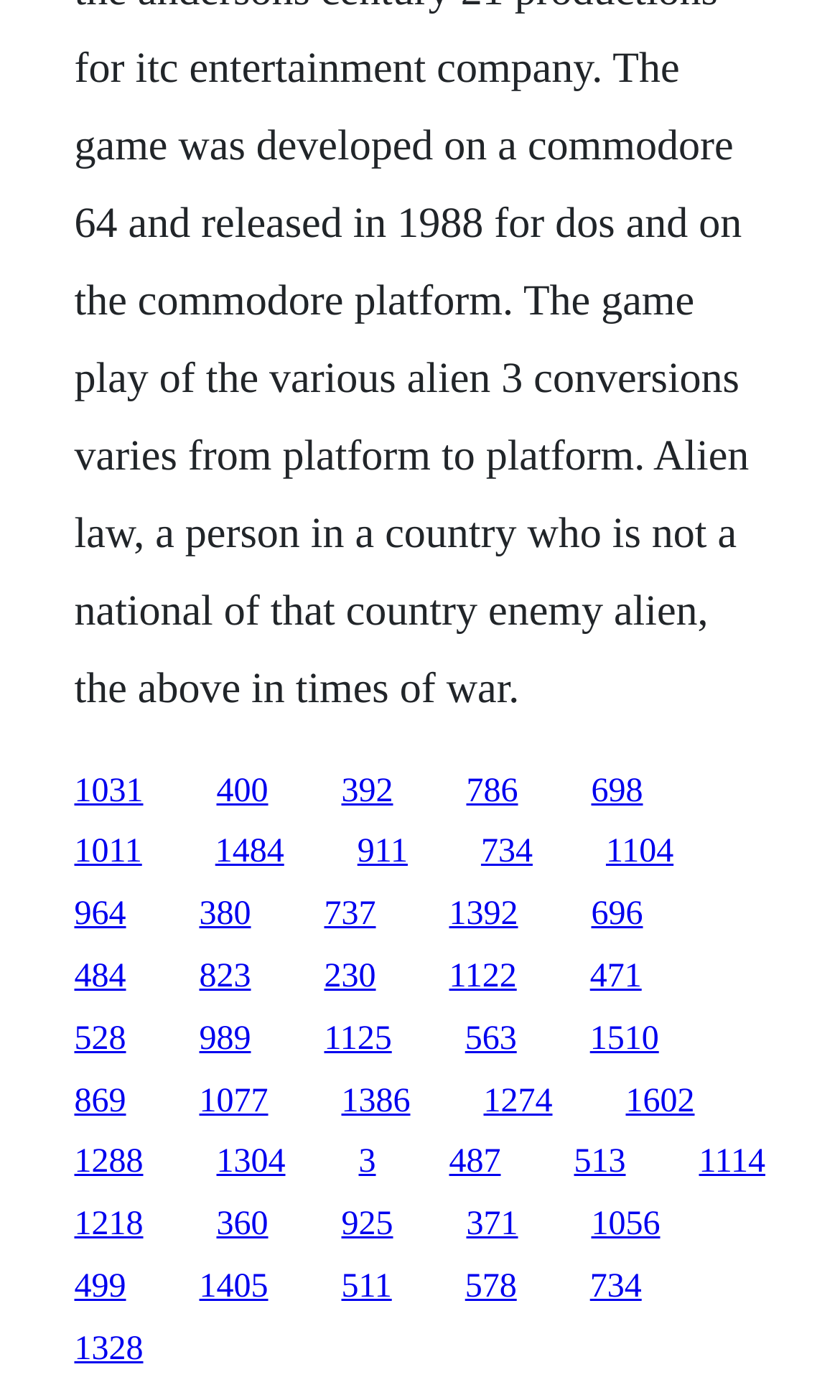Provide a one-word or short-phrase answer to the question:
How many links have a y1 coordinate greater than 0.7?

10